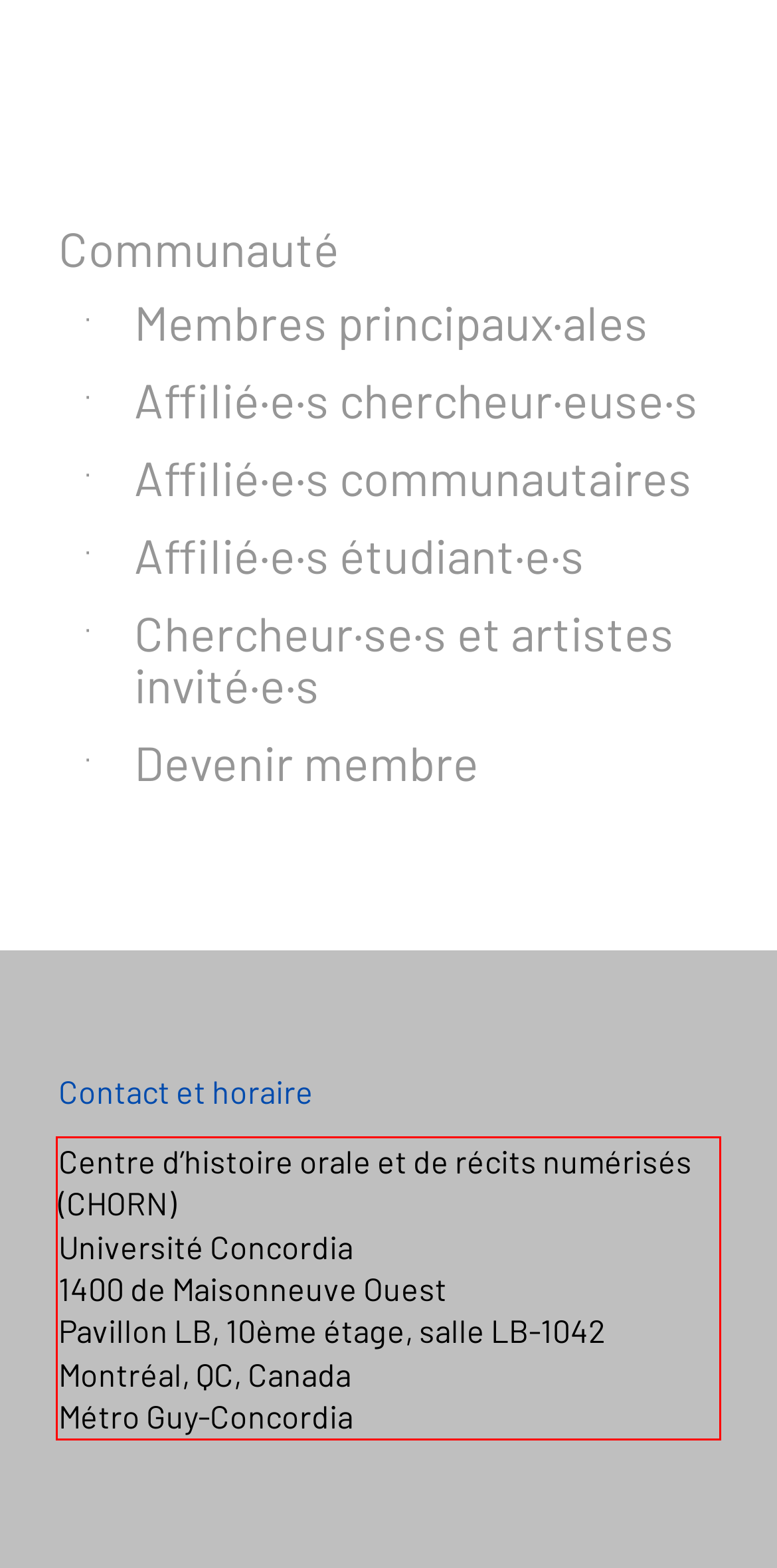Identify the red bounding box in the webpage screenshot and perform OCR to generate the text content enclosed.

Centre d’histoire orale et de récits numérisés (CHORN) Université Concordia 1400 de Maisonneuve Ouest Pavillon LB, 10ème étage, salle LB-1042 Montréal, QC, Canada Métro Guy-Concordia